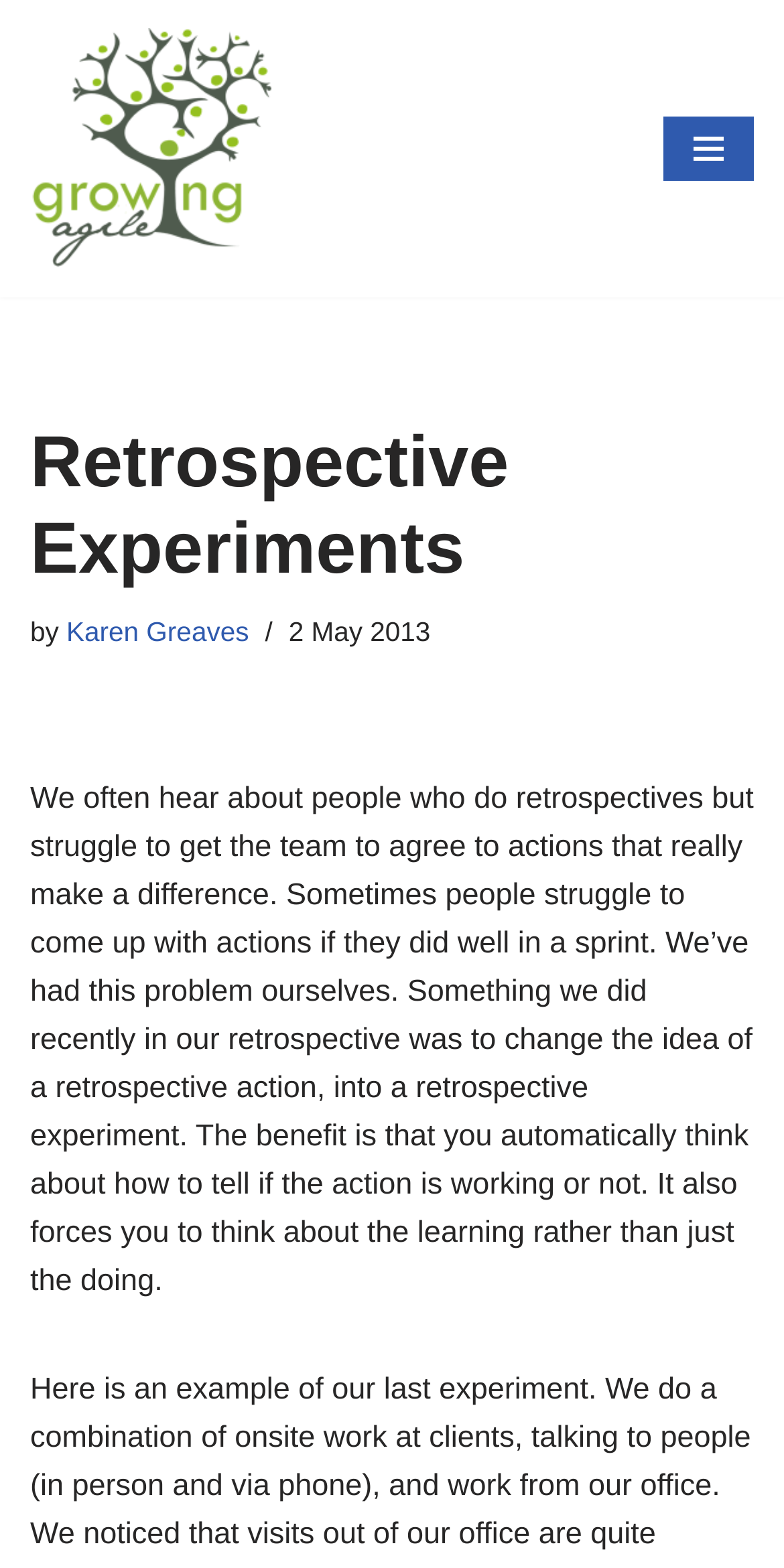When was the article published?
Answer the question using a single word or phrase, according to the image.

2 May 2013